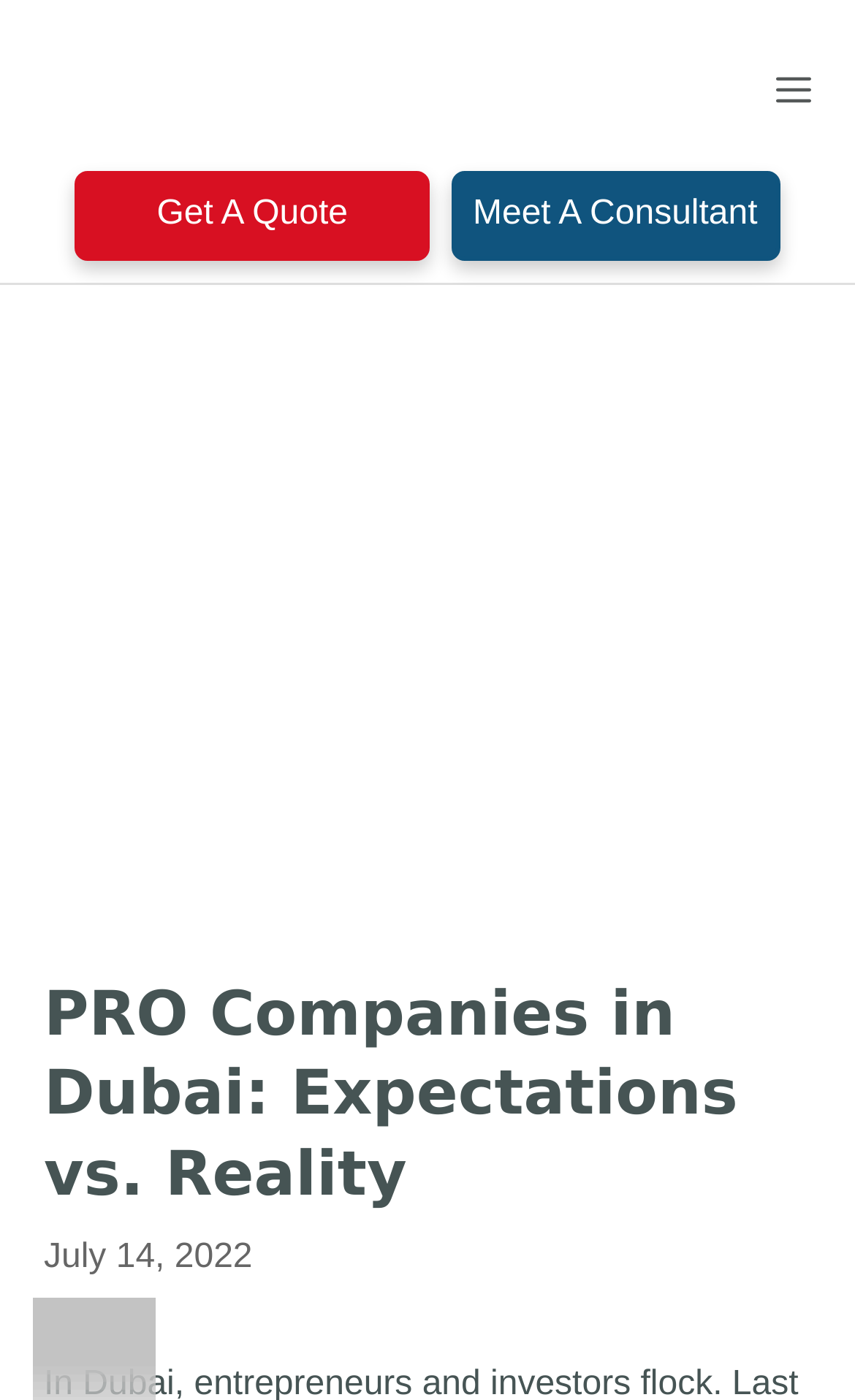For the given element description Menu, determine the bounding box coordinates of the UI element. The coordinates should follow the format (top-left x, top-left y, bottom-right x, bottom-right y) and be within the range of 0 to 1.

[0.841, 0.028, 1.0, 0.106]